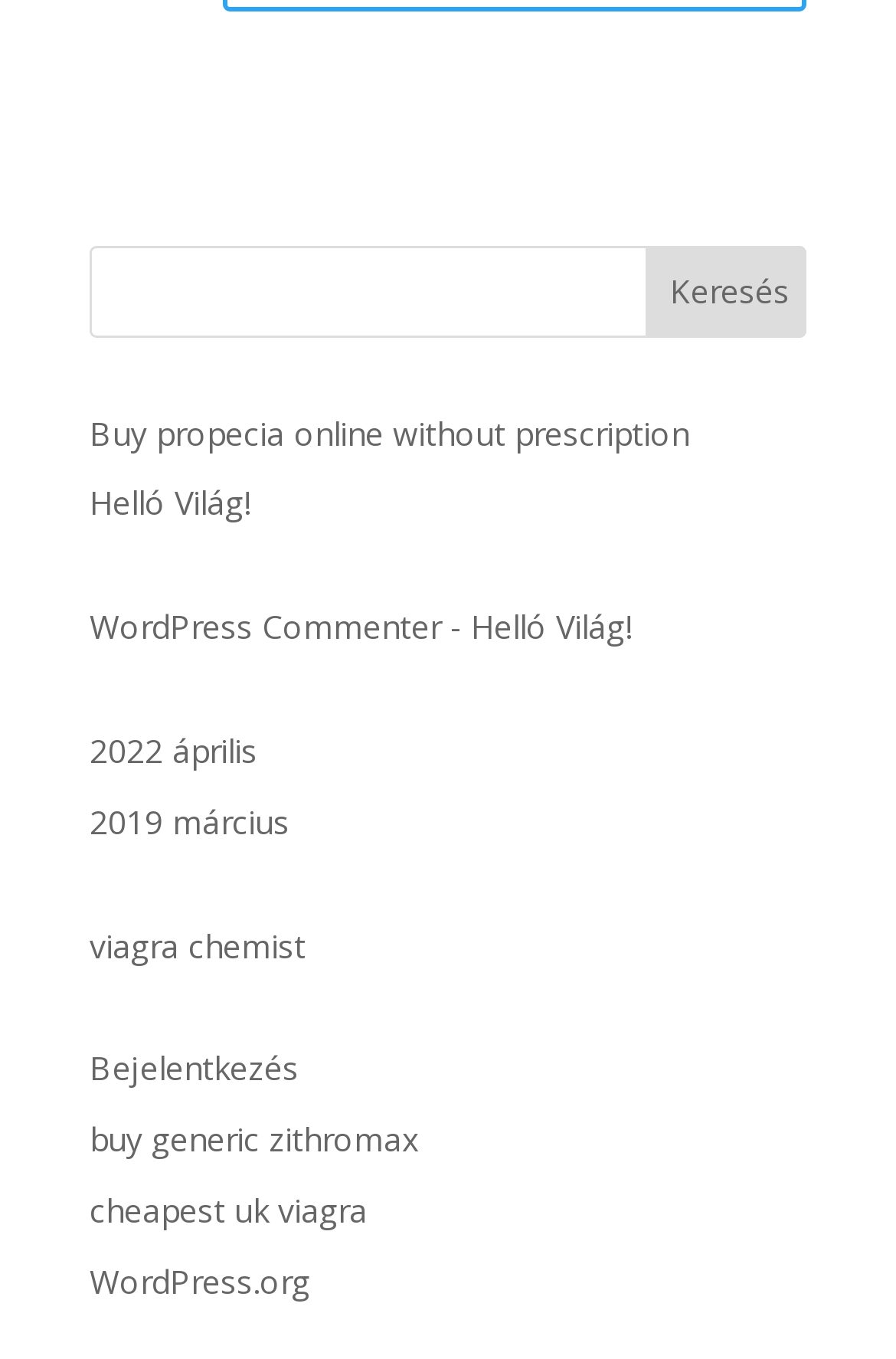Given the content of the image, can you provide a detailed answer to the question?
What is the theme of the webpage?

The links 'Buy propecia online without prescription', 'viagra chemist', 'buy generic zithromax', and 'cheapest uk viagra' suggest that the webpage is related to health and medicine, possibly a blog or forum discussing pharmaceuticals.